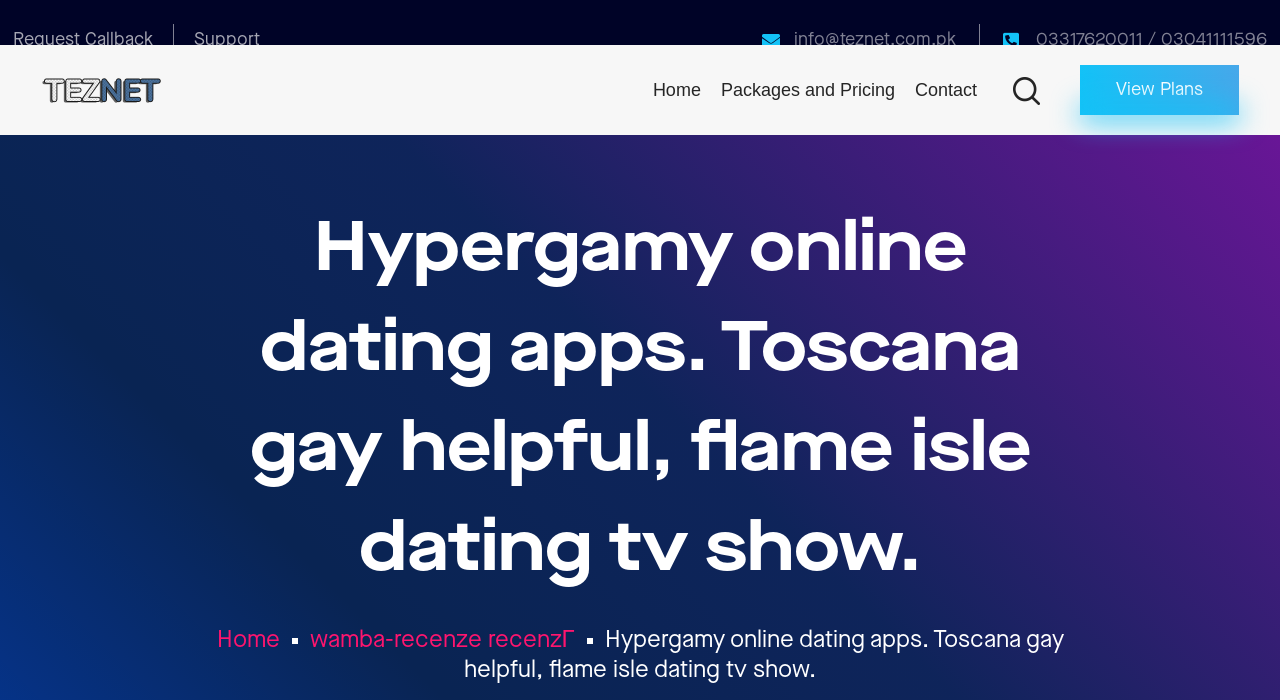How many phone numbers are listed on the page?
Refer to the image and answer the question using a single word or phrase.

2